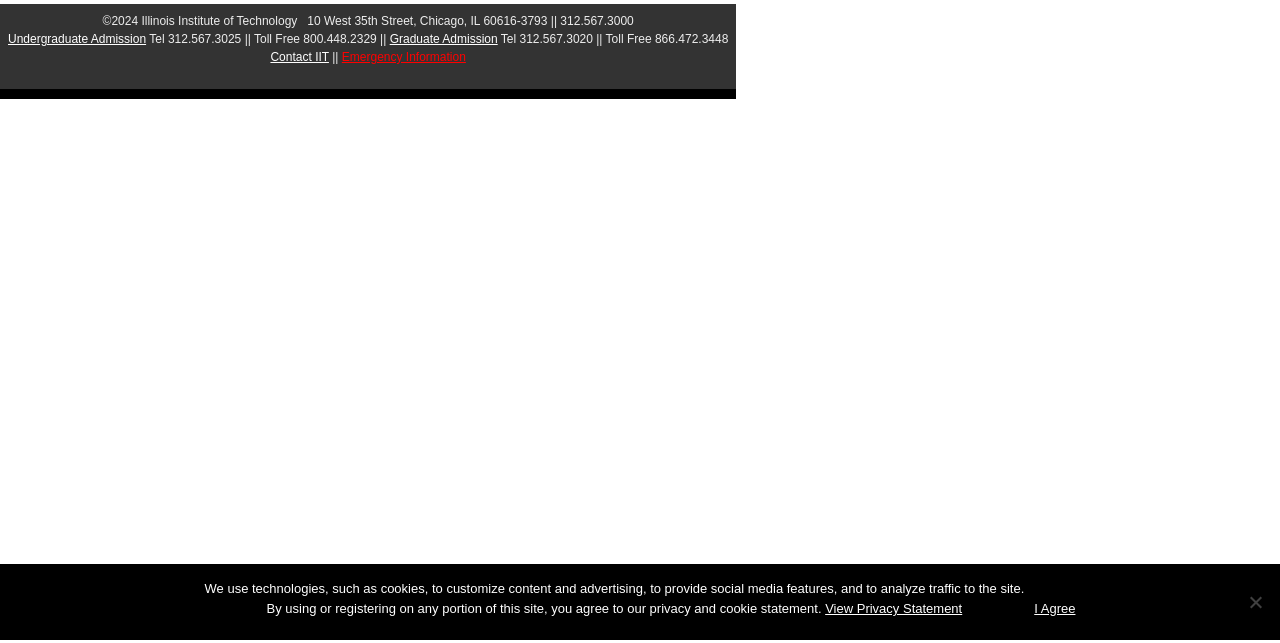Provide the bounding box coordinates for the specified HTML element described in this description: "Emergency Information". The coordinates should be four float numbers ranging from 0 to 1, in the format [left, top, right, bottom].

[0.267, 0.078, 0.364, 0.099]